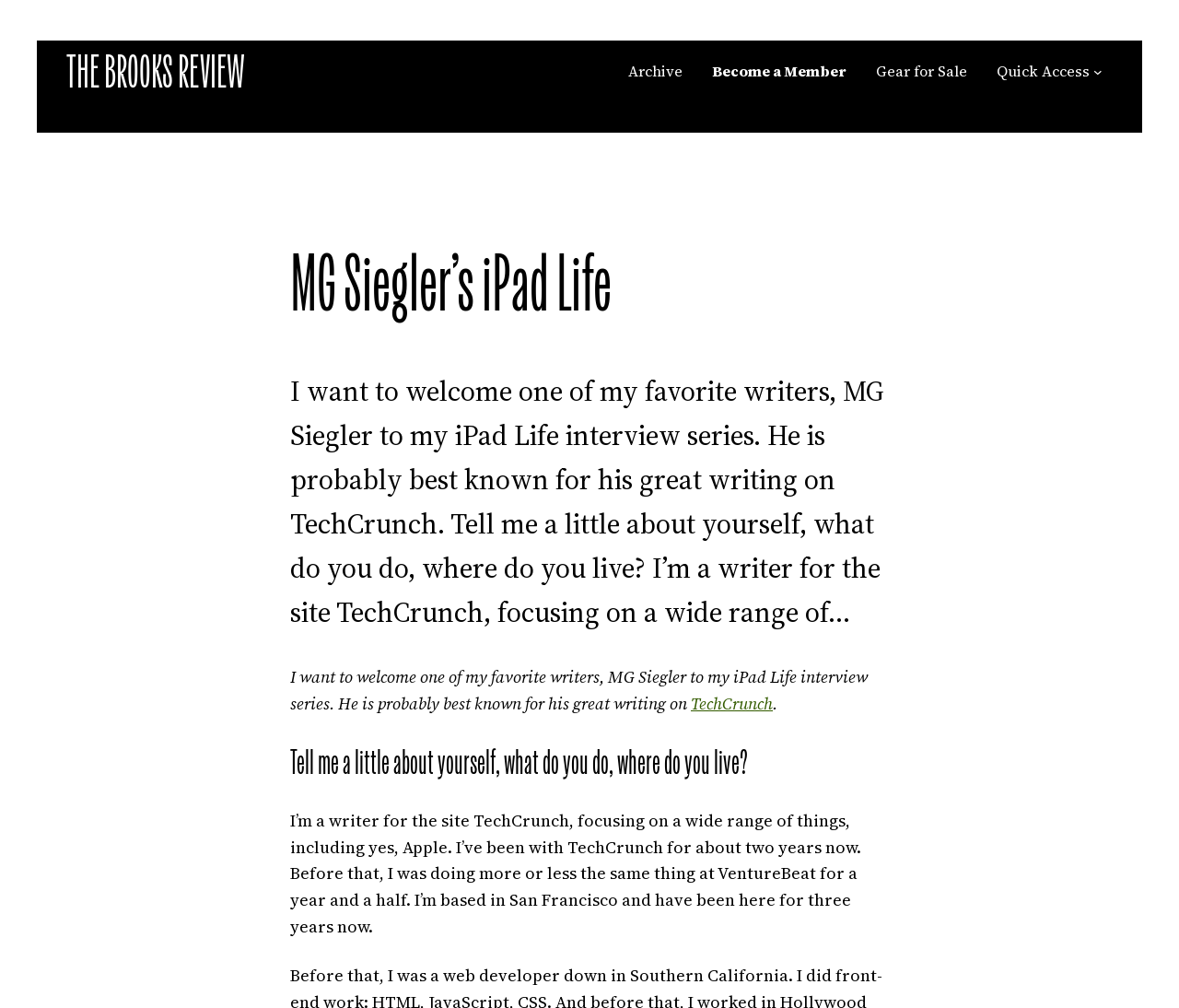Elaborate on the webpage's design and content in a detailed caption.

The webpage is an interview article featuring MG Siegler, a writer from TechCrunch. At the top left, there is a heading "THE BROOKS REVIEW" with a link to the same title. Below it, there is a navigation menu with five links: "Archive", "Become a Member", "Gear for Sale", "Quick Access", and a button to expand the "Quick Access" submenu.

On the left side of the page, there is a heading "MG Siegler’s iPad Life" followed by a paragraph of text that introduces MG Siegler and his work at TechCrunch. The text also includes a link to "TechCrunch". Below the introduction, there is a heading "Tell me a little about yourself, what do you do, where do you live?" followed by MG Siegler's response, which describes his work and location in San Francisco.

Overall, the webpage has a simple layout with a clear structure, featuring a prominent heading and navigation menu at the top, and a main content area with headings and paragraphs of text.